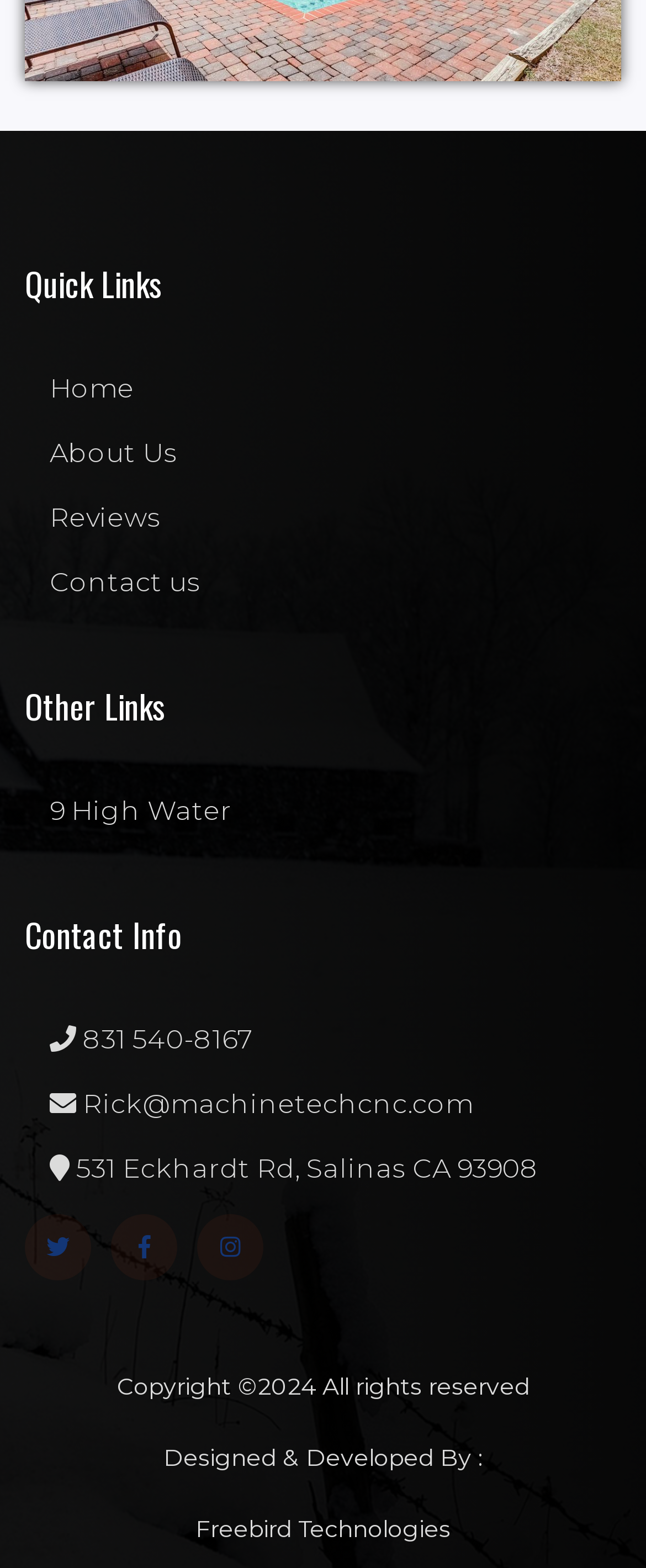Identify the bounding box coordinates of the clickable region necessary to fulfill the following instruction: "view reviews". The bounding box coordinates should be four float numbers between 0 and 1, i.e., [left, top, right, bottom].

[0.077, 0.32, 0.249, 0.34]